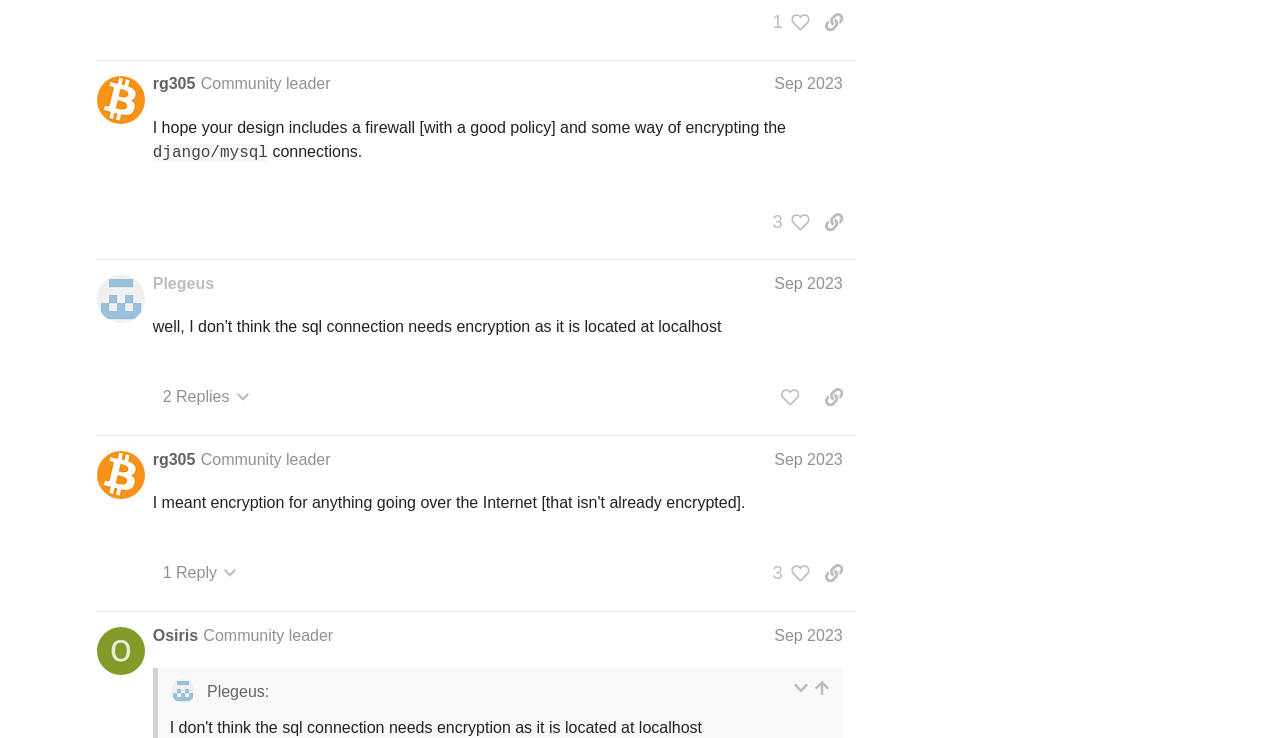Please examine the image and answer the question with a detailed explanation:
How many replies does the post by Osiris have?

I looked at the elements related to the post by Osiris and did not find any information about the number of replies. Therefore, I cannot determine the number of replies.